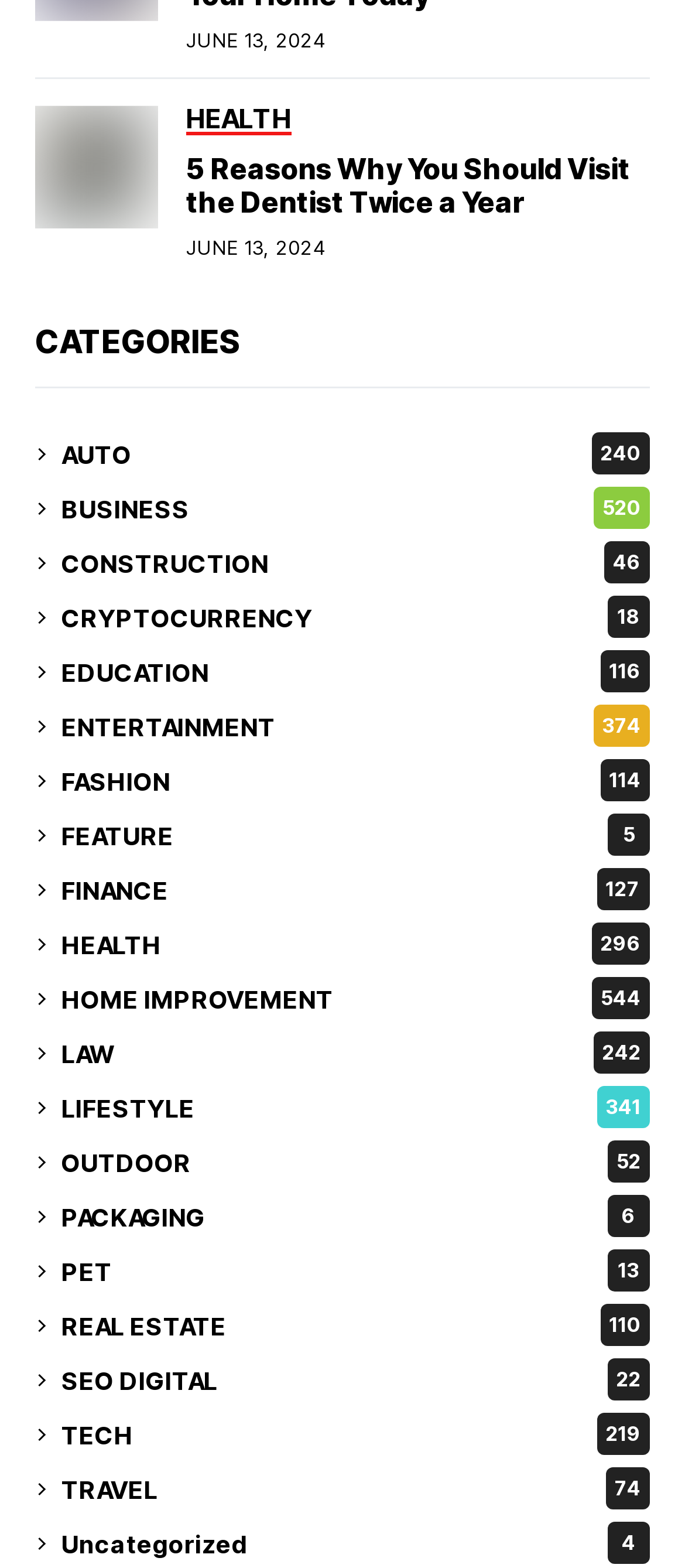Use a single word or phrase to answer the question:
What is the topic of the article?

Dentist